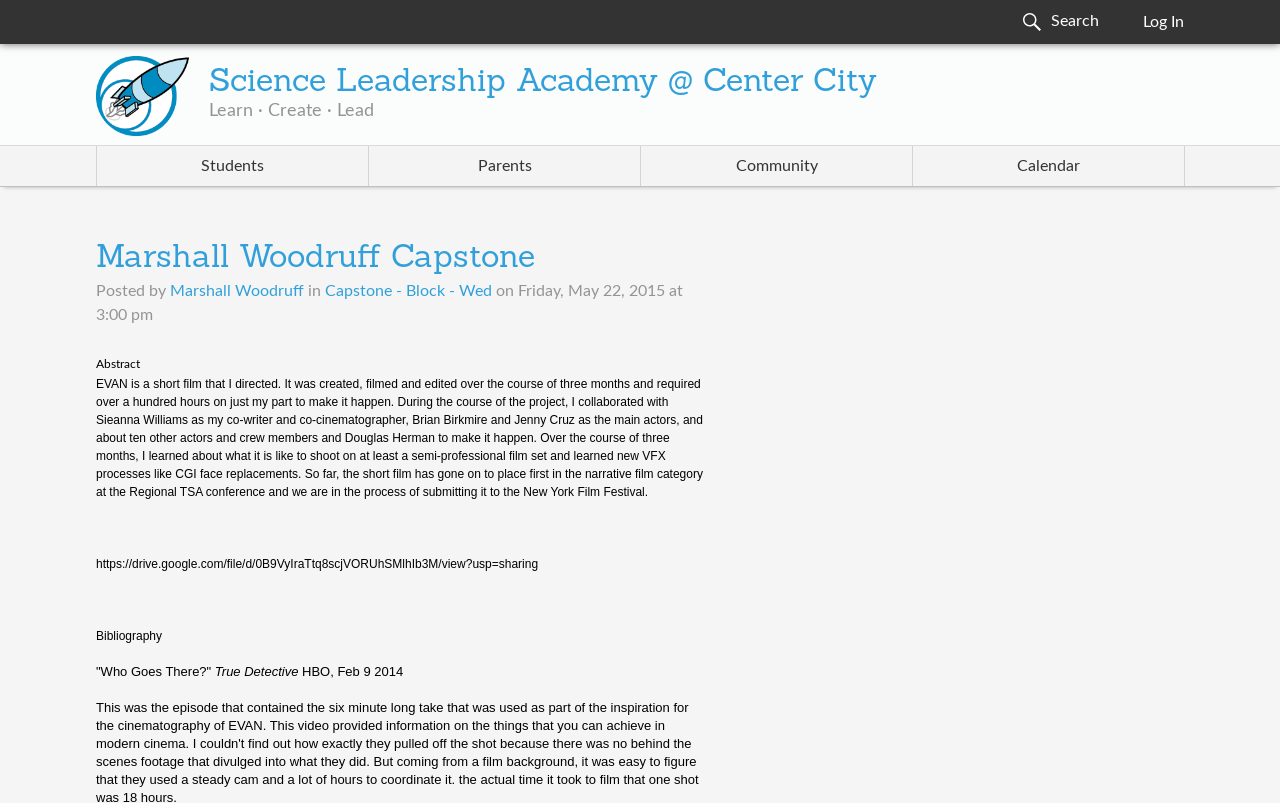Please predict the bounding box coordinates of the element's region where a click is necessary to complete the following instruction: "Read the Marshall Woodruff Capstone post". The coordinates should be represented by four float numbers between 0 and 1, i.e., [left, top, right, bottom].

[0.075, 0.303, 0.418, 0.343]